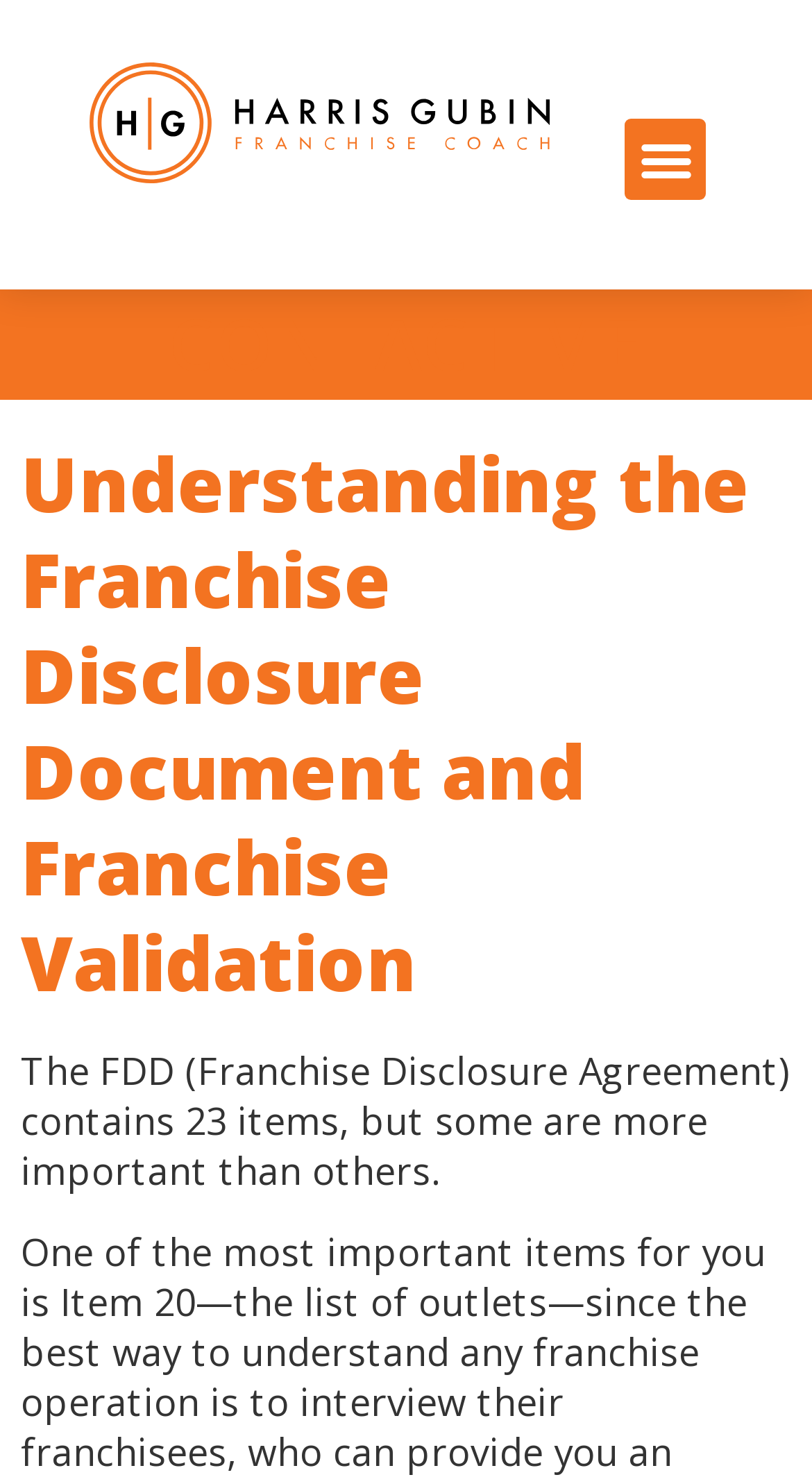Provide a brief response to the question below using a single word or phrase: 
What is the logo of the website?

HG logo